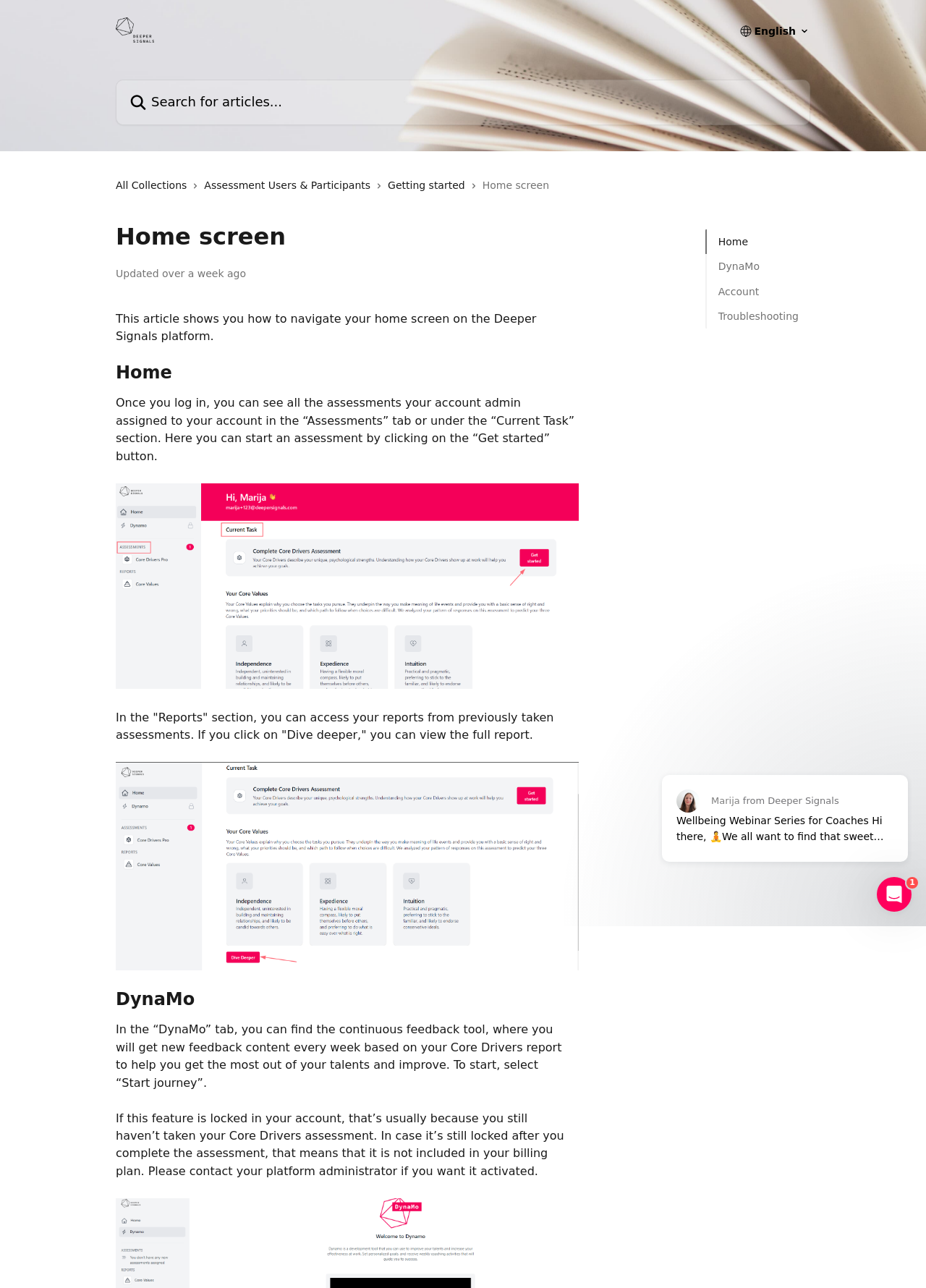Please identify the bounding box coordinates of the region to click in order to complete the given instruction: "Start an assessment". The coordinates should be four float numbers between 0 and 1, i.e., [left, top, right, bottom].

[0.125, 0.45, 0.625, 0.461]